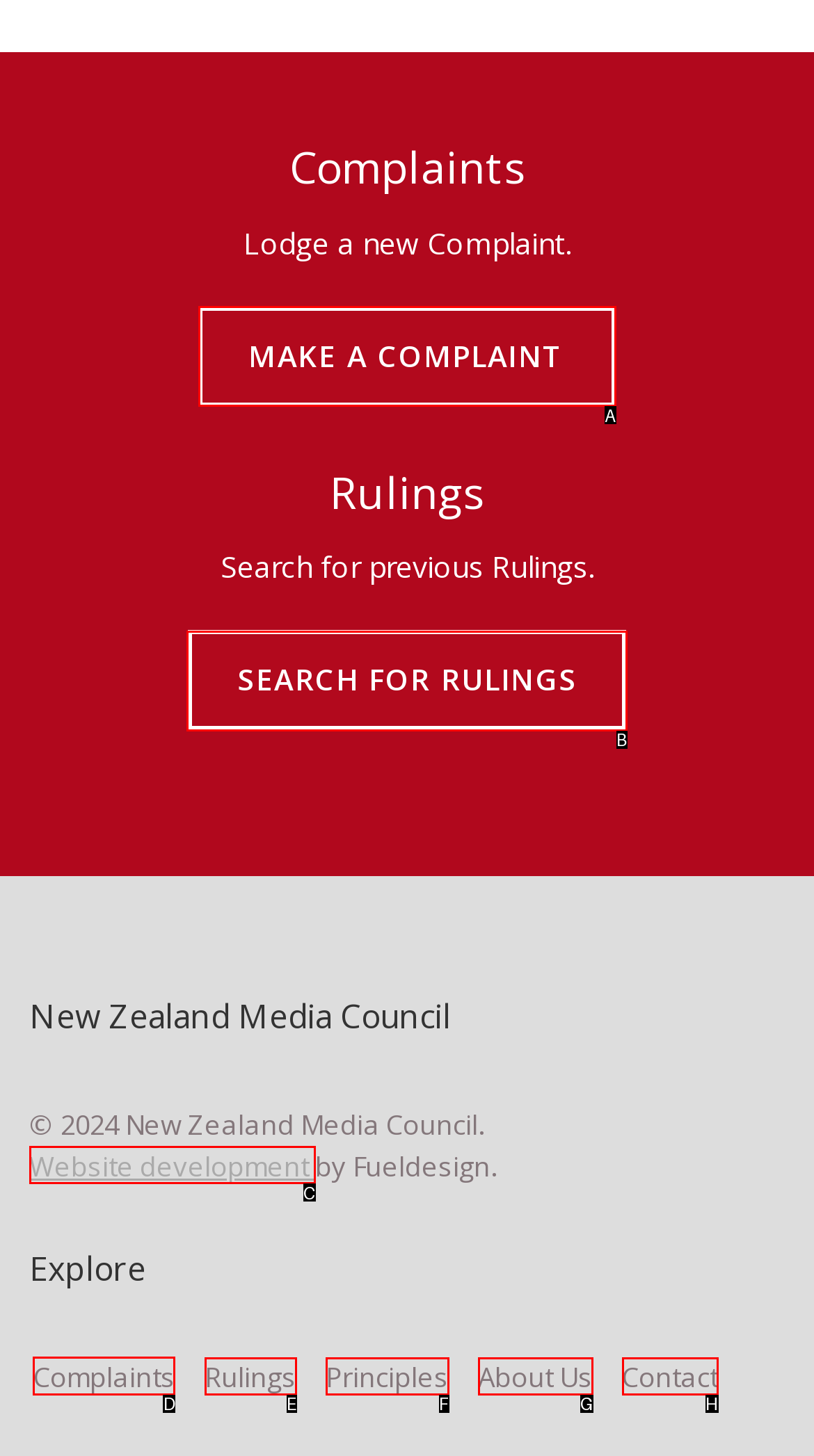Identify the correct UI element to click to achieve the task: Explore complaints.
Answer with the letter of the appropriate option from the choices given.

D